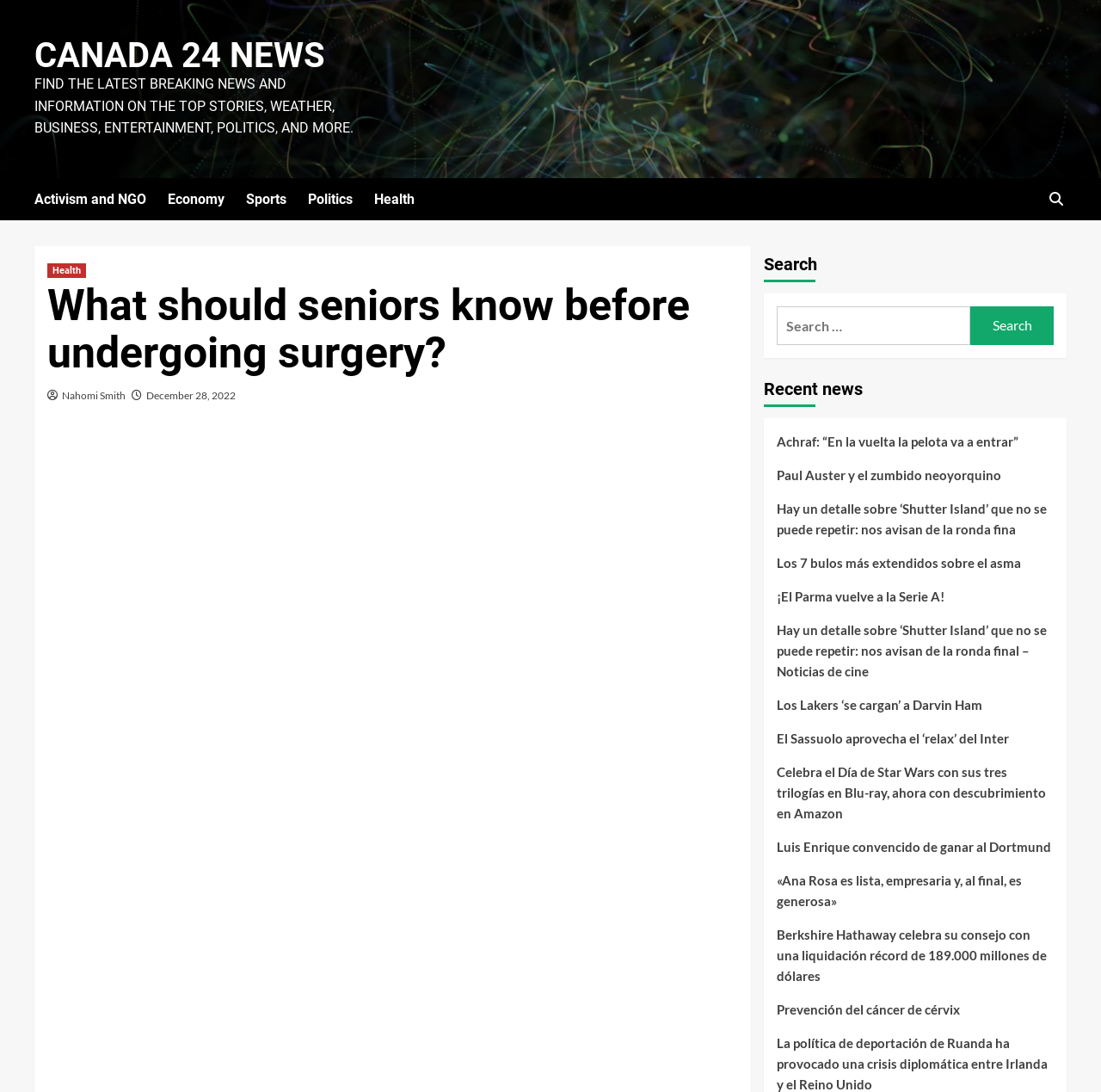Locate the bounding box of the UI element described in the following text: "Nahomi Smith".

[0.056, 0.356, 0.114, 0.368]